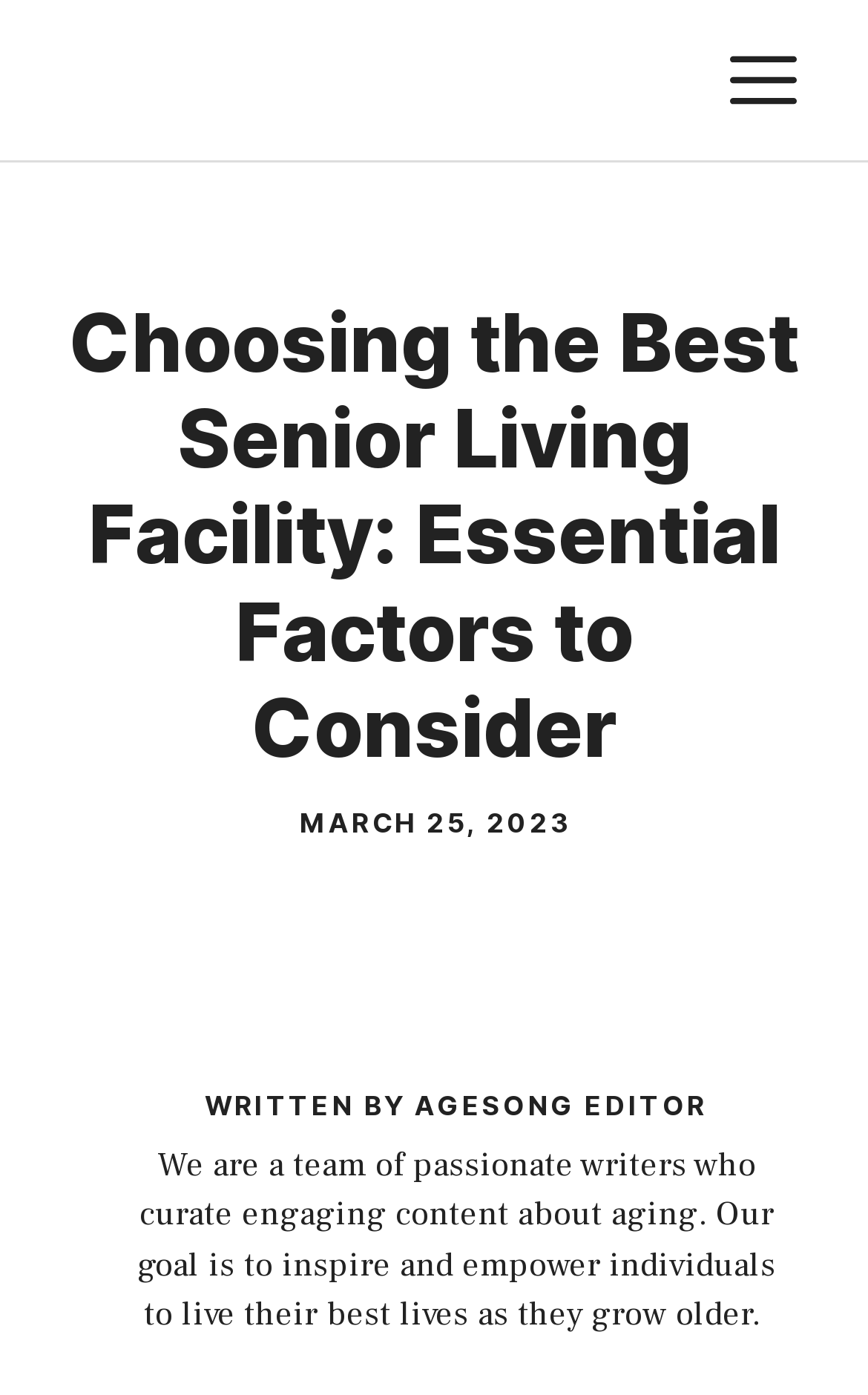Please answer the following question as detailed as possible based on the image: 
What is the role of the authors?

I found the role of the authors by reading the static text element that describes the authors. The text states that the authors are a team of passionate writers who curate engaging content about aging, and their goal is to inspire and empower individuals to live their best lives as they grow older.